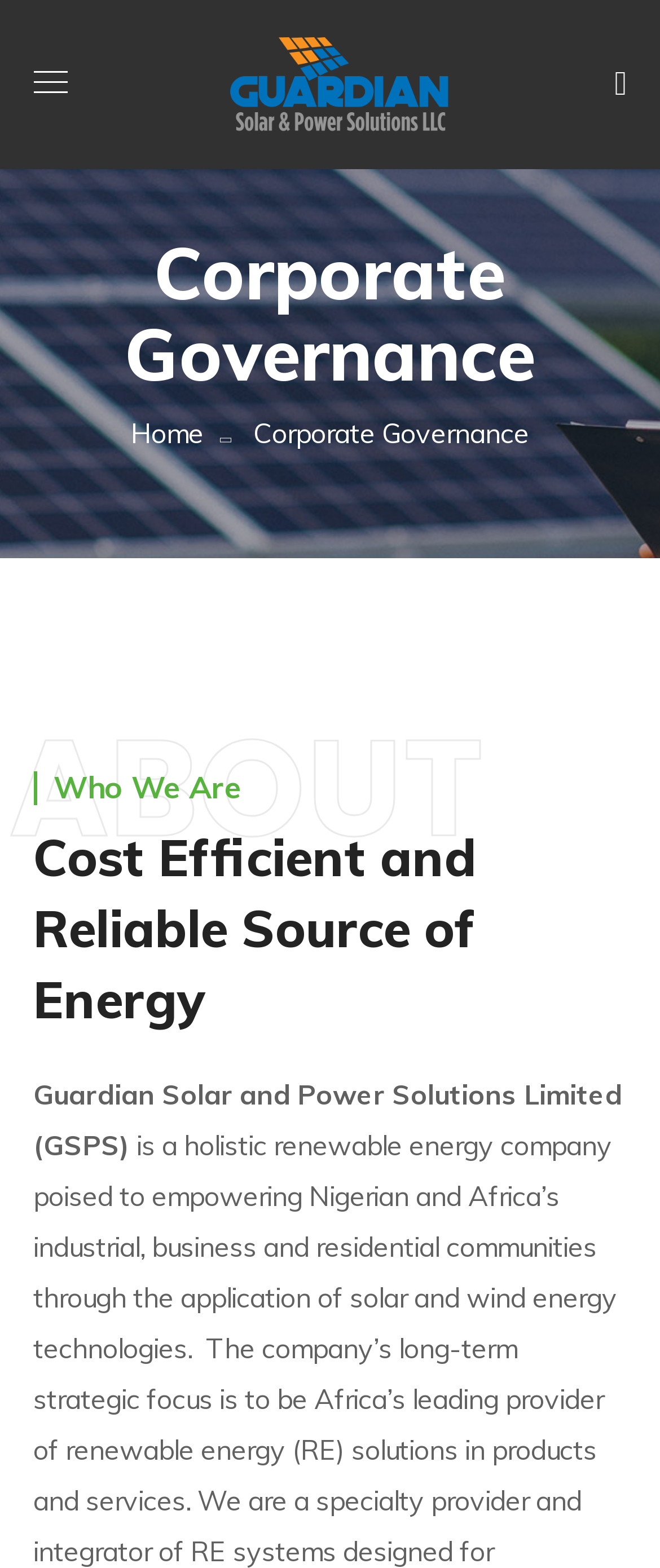Locate the bounding box of the UI element described in the following text: "Home".

[0.198, 0.263, 0.308, 0.289]